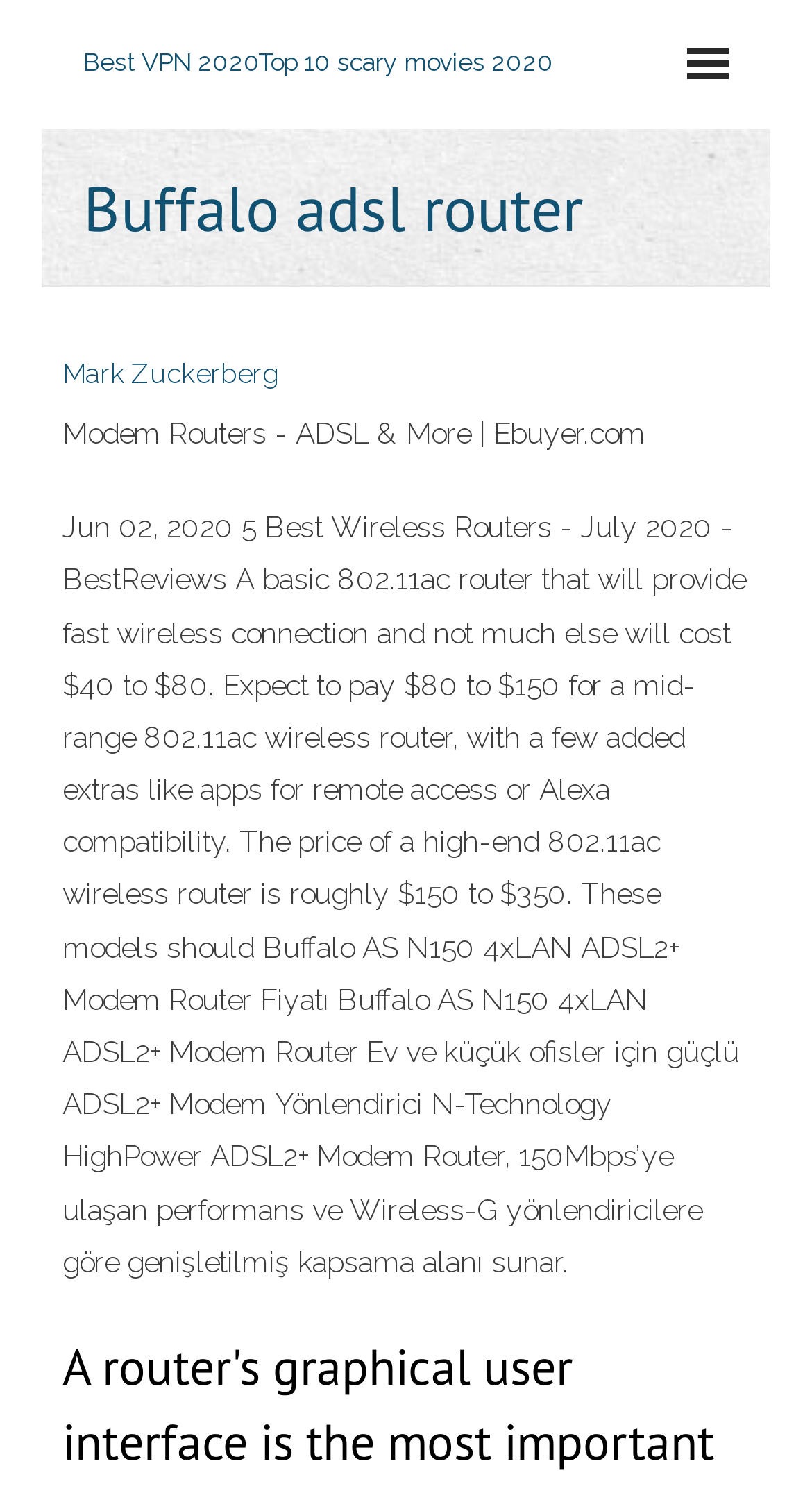Please find and provide the title of the webpage.

Buffalo adsl router